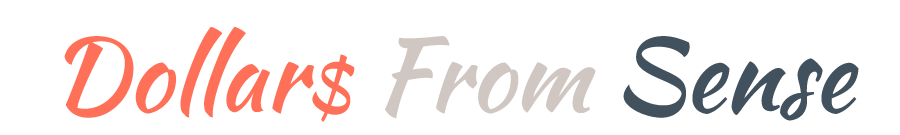What is the purpose of the logo?
Look at the image and provide a short answer using one word or a phrase.

Visual identity